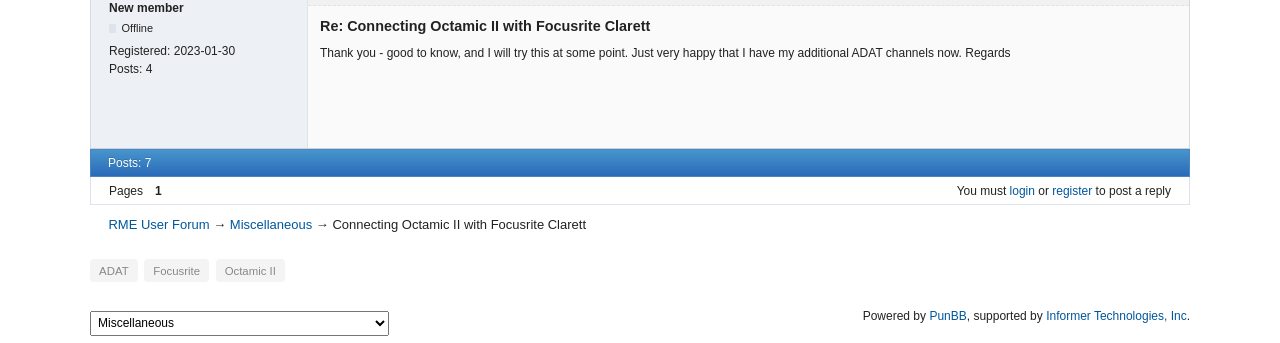Use the information in the screenshot to answer the question comprehensively: What is the topic of the discussion?

The webpage displays a discussion thread, and the topic of the discussion is 'Connecting Octamic II with Focusrite Clarett', which is indicated by the heading.